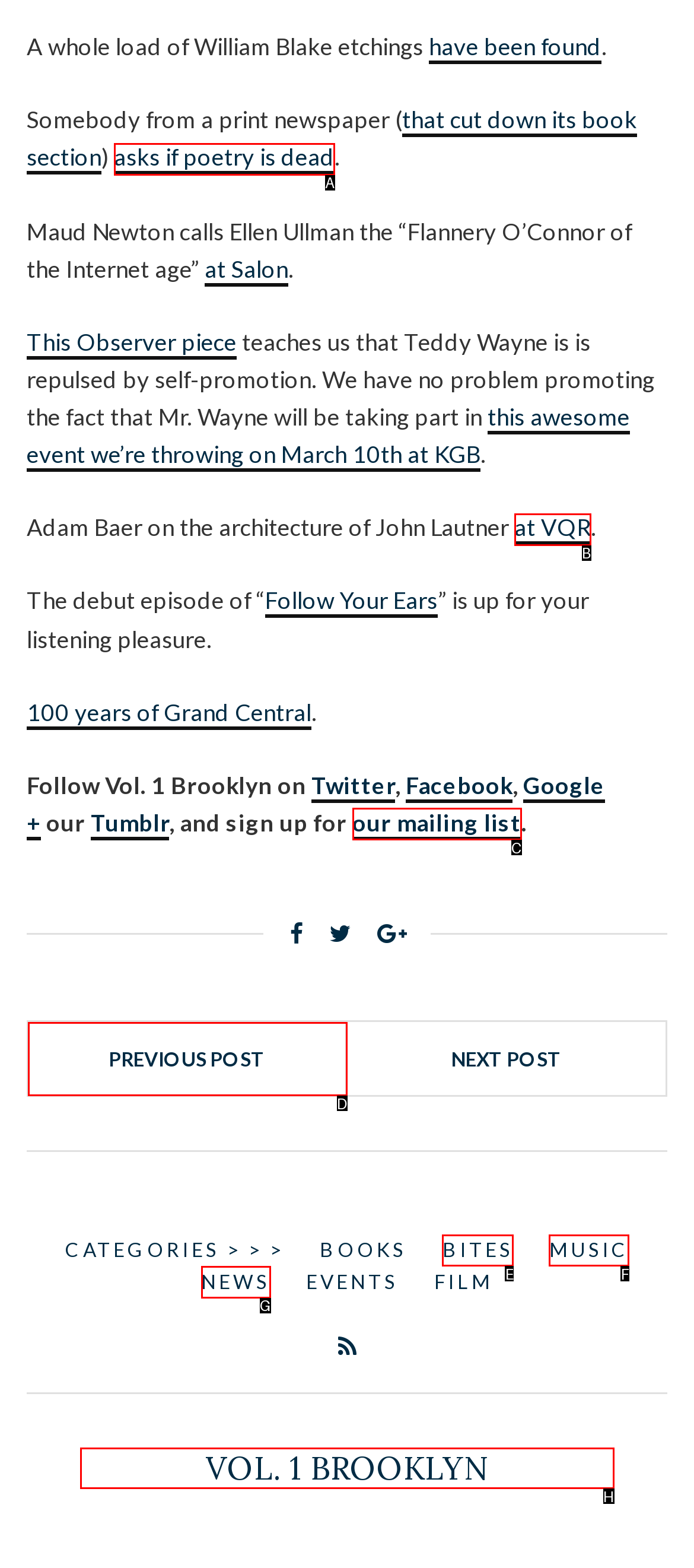Point out the letter of the HTML element you should click on to execute the task: Explore the category of Air Con Recharge
Reply with the letter from the given options.

None